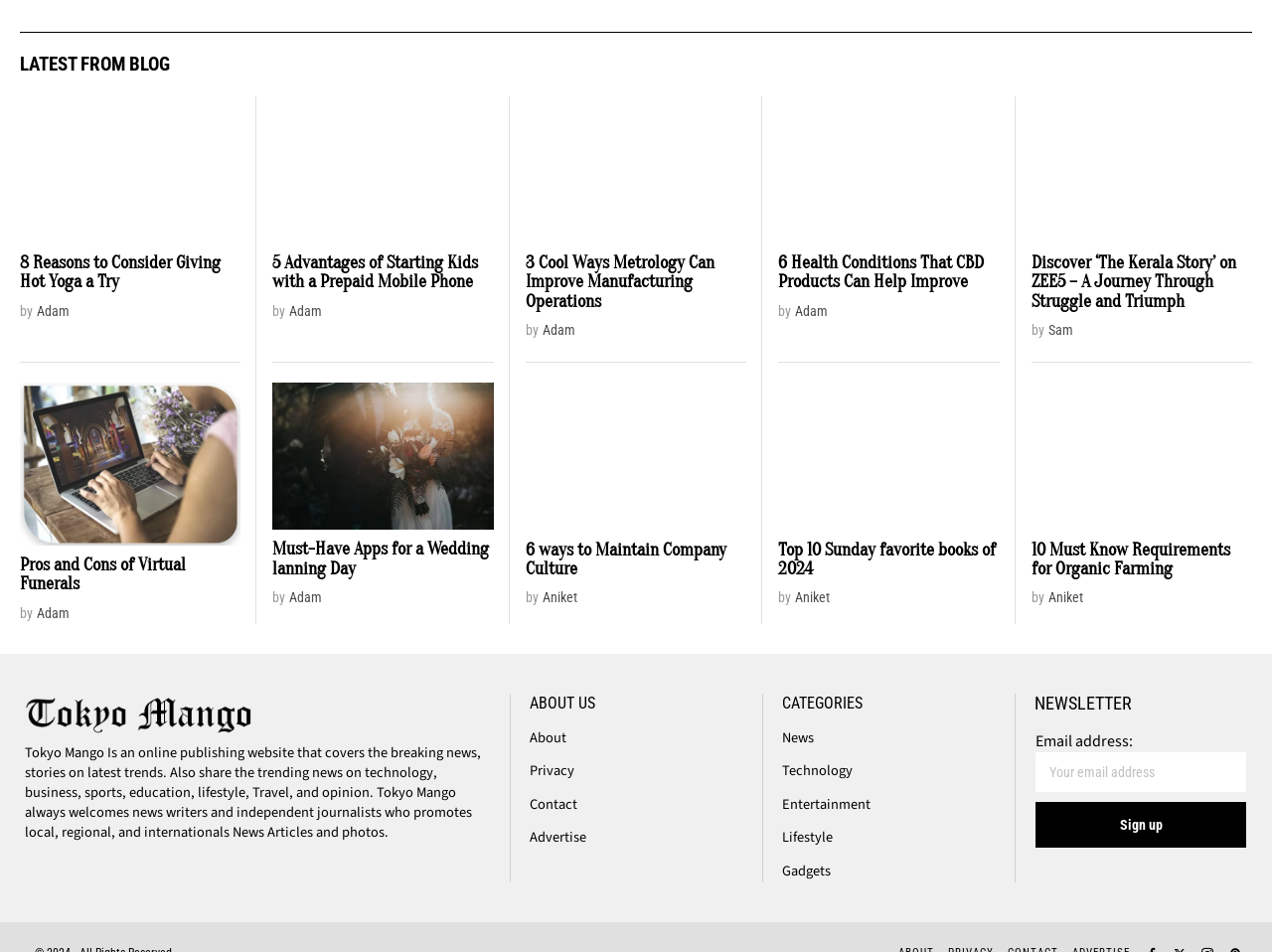Please provide a brief answer to the question using only one word or phrase: 
How many articles are there on the webpage?

10